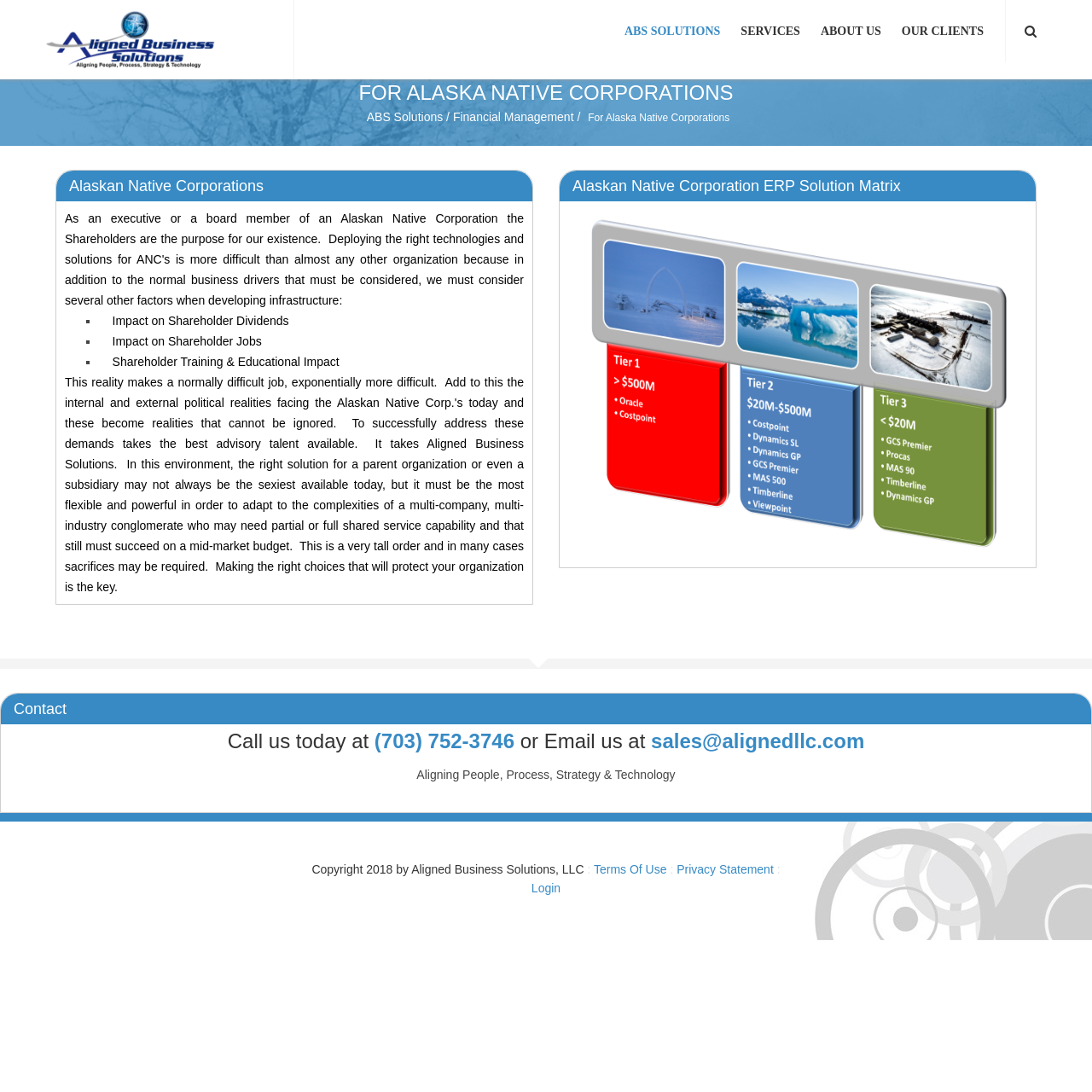Offer a meticulous description of the webpage's structure and content.

This webpage is dedicated to providing services for Alaska Native Corporations. At the top, there is a navigation menu with five links: "Aligned Business Solutions, LLC", "ABS SOLUTIONS", "SERVICES", "ABOUT US", and "OUR CLIENTS". Below the navigation menu, there is a prominent title "FOR ALASKA NATIVE CORPORATIONS" followed by a subtitle "ABS Solutions / Financial Management".

On the left side of the page, there is a section with three bullet points, each marked with a "■" symbol, listing the impacts of the services on shareholder dividends, jobs, and training. 

On the right side of the page, there is a section with a heading "Alaskan Native Corporation ERP Solution Matrix". 

At the bottom of the page, there is a "Contact" section with a heading, followed by a call to action to contact the company via phone or email. There is also a tagline "Aligning People, Process, Strategy & Technology" and a copyright notice. Additionally, there are links to "Terms Of Use" and "Privacy Statement" at the bottom right corner of the page. A "Login" link is also present at the bottom center of the page.